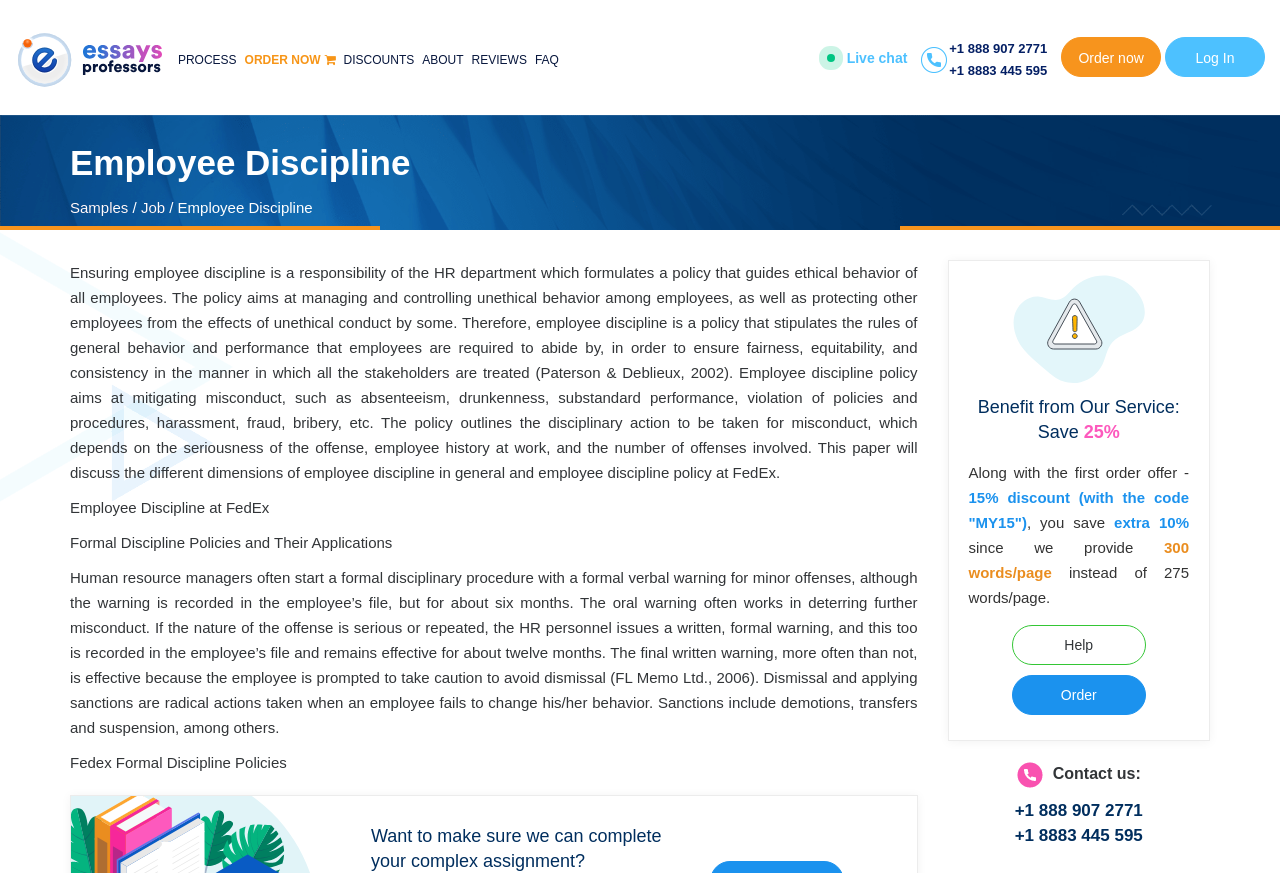What is the purpose of employee discipline policy?
Refer to the image and give a detailed answer to the question.

According to the text, the purpose of employee discipline policy is to mitigate misconduct, such as absenteeism, drunkenness, substandard performance, violation of policies and procedures, harassment, fraud, bribery, etc.